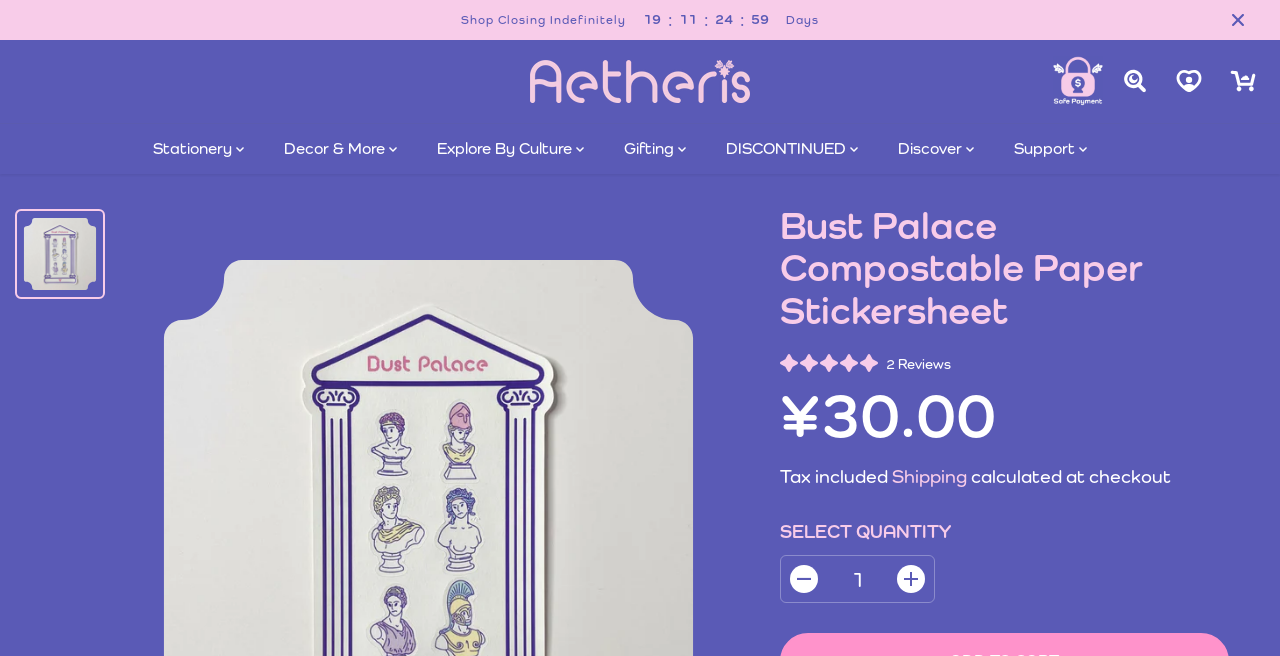Given the webpage screenshot and the description, determine the bounding box coordinates (top-left x, top-left y, bottom-right x, bottom-right y) that define the location of the UI element matching this description: Skip to product information

[0.011, 0.263, 0.136, 0.337]